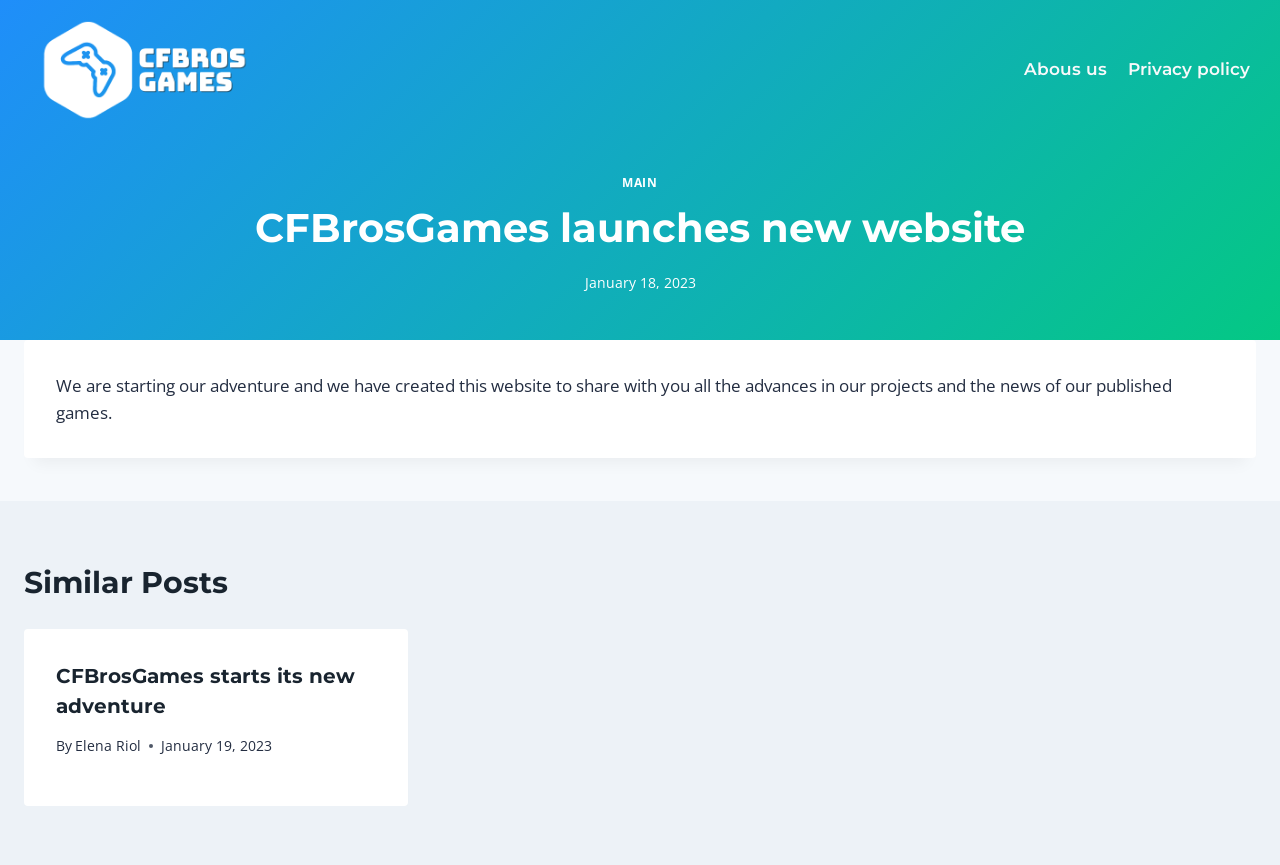Specify the bounding box coordinates (top-left x, top-left y, bottom-right x, bottom-right y) of the UI element in the screenshot that matches this description: Main

[0.486, 0.201, 0.514, 0.22]